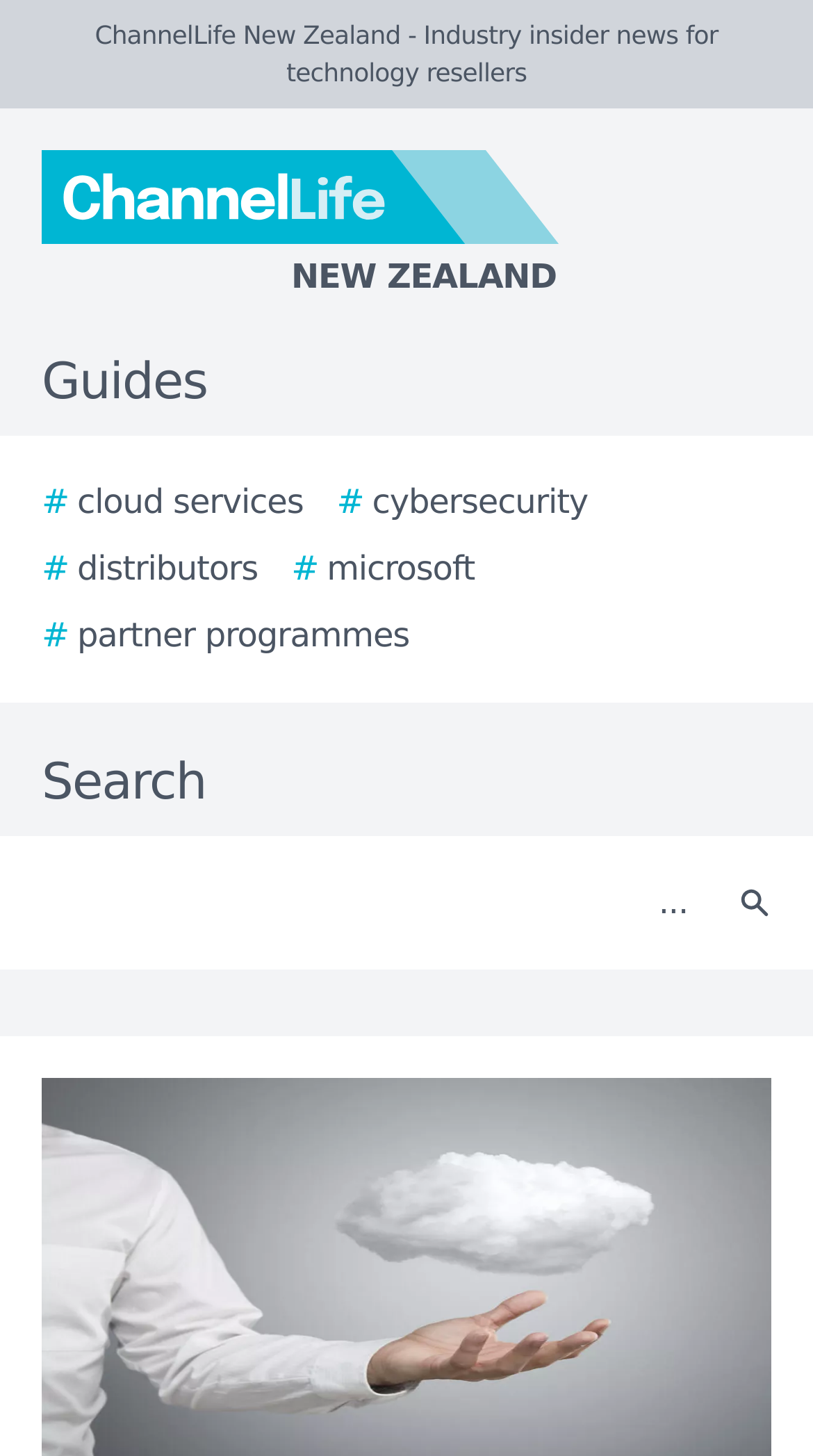Provide the bounding box coordinates of the HTML element this sentence describes: "aria-label="Search" name="search" placeholder="..."". The bounding box coordinates consist of four float numbers between 0 and 1, i.e., [left, top, right, bottom].

[0.021, 0.586, 0.877, 0.654]